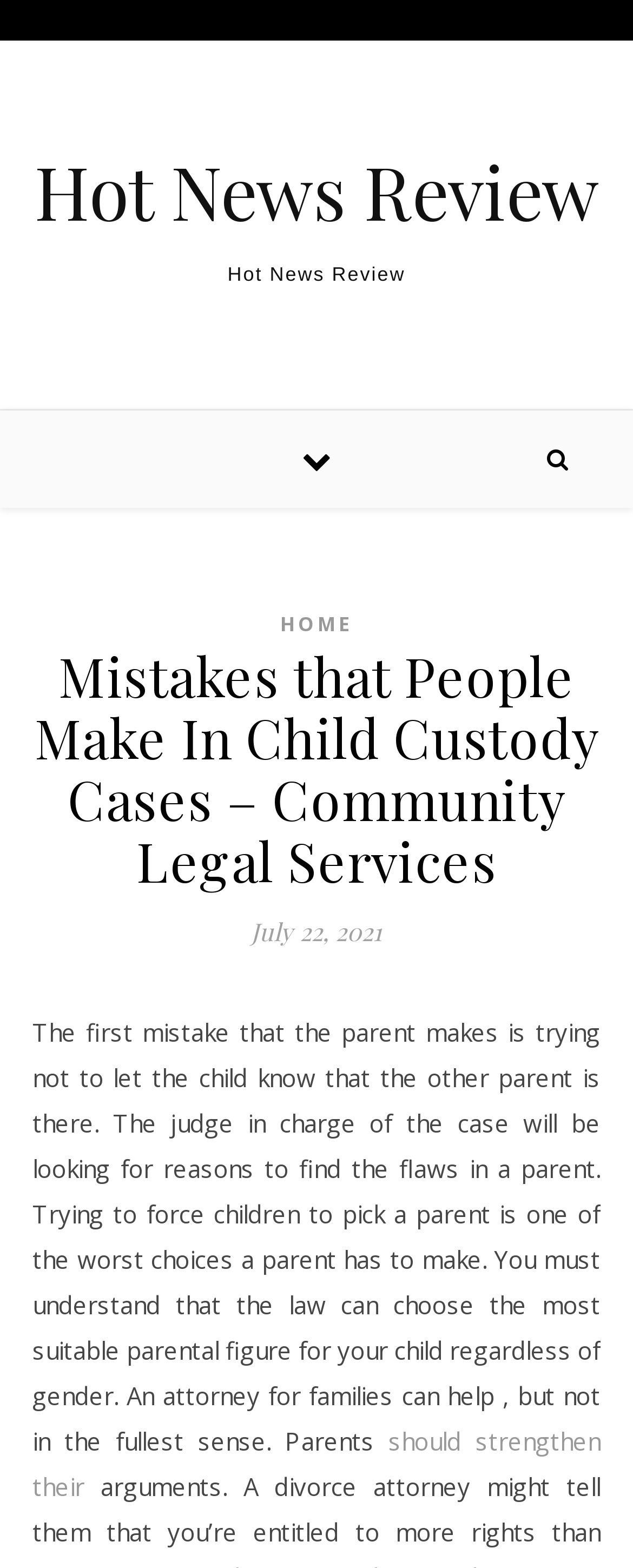From the image, can you give a detailed response to the question below:
What is the first mistake parents make in child custody cases?

According to the webpage, the first mistake parents make in child custody cases is trying not to let the child know that the other parent is there, as stated in the StaticText element with bounding box coordinates [0.051, 0.648, 0.949, 0.929].